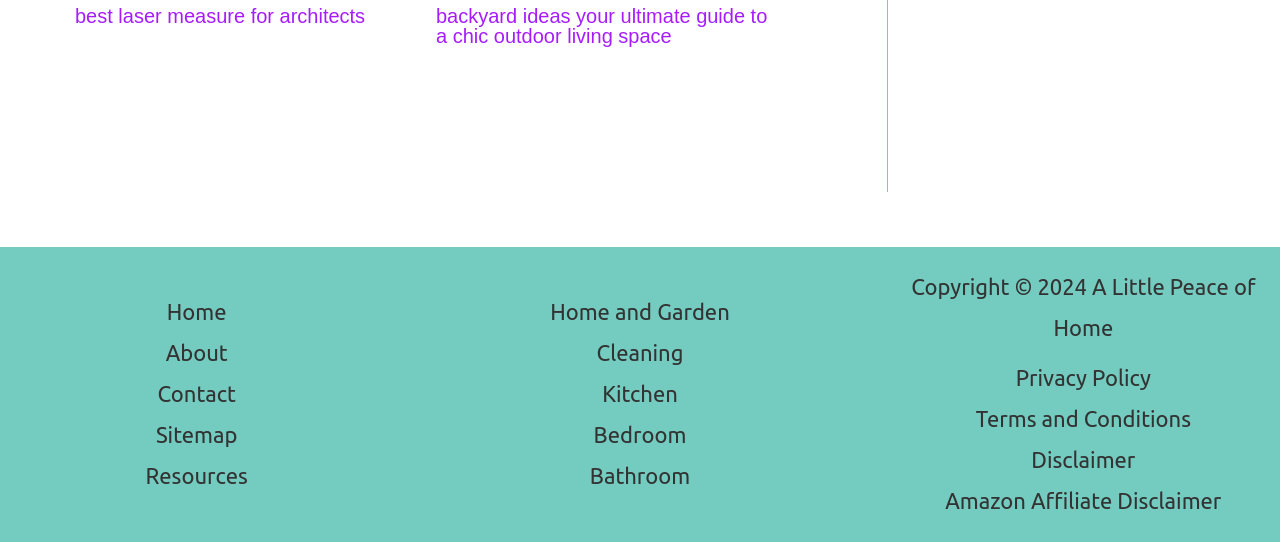Specify the bounding box coordinates of the area to click in order to follow the given instruction: "go to the home page."

[0.13, 0.539, 0.177, 0.614]